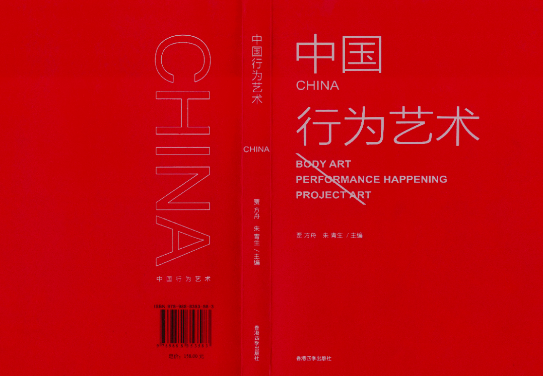Offer an in-depth description of the image shown.

The image features the cover of a book titled "China Body Art: Performance Happening Project Art," prominently displayed against a striking red background. The title is presented in both English and Chinese, with "中国" (China) featured prominently alongside the English translations. The book appears to be a significant contribution to the discourse on performance art, likely encompassing themes such as the evolution of body art in China and its interactions with contemporary artistic practices. The cover design is clean and modern, highlighting the artistic focus of the publication. This book is edited by Jia Fangzhou and Zhu Qingsheng and is published by Hong Kong Siji Publishing House, indicating its scholarly approach to examining performance art from a Chinese context.